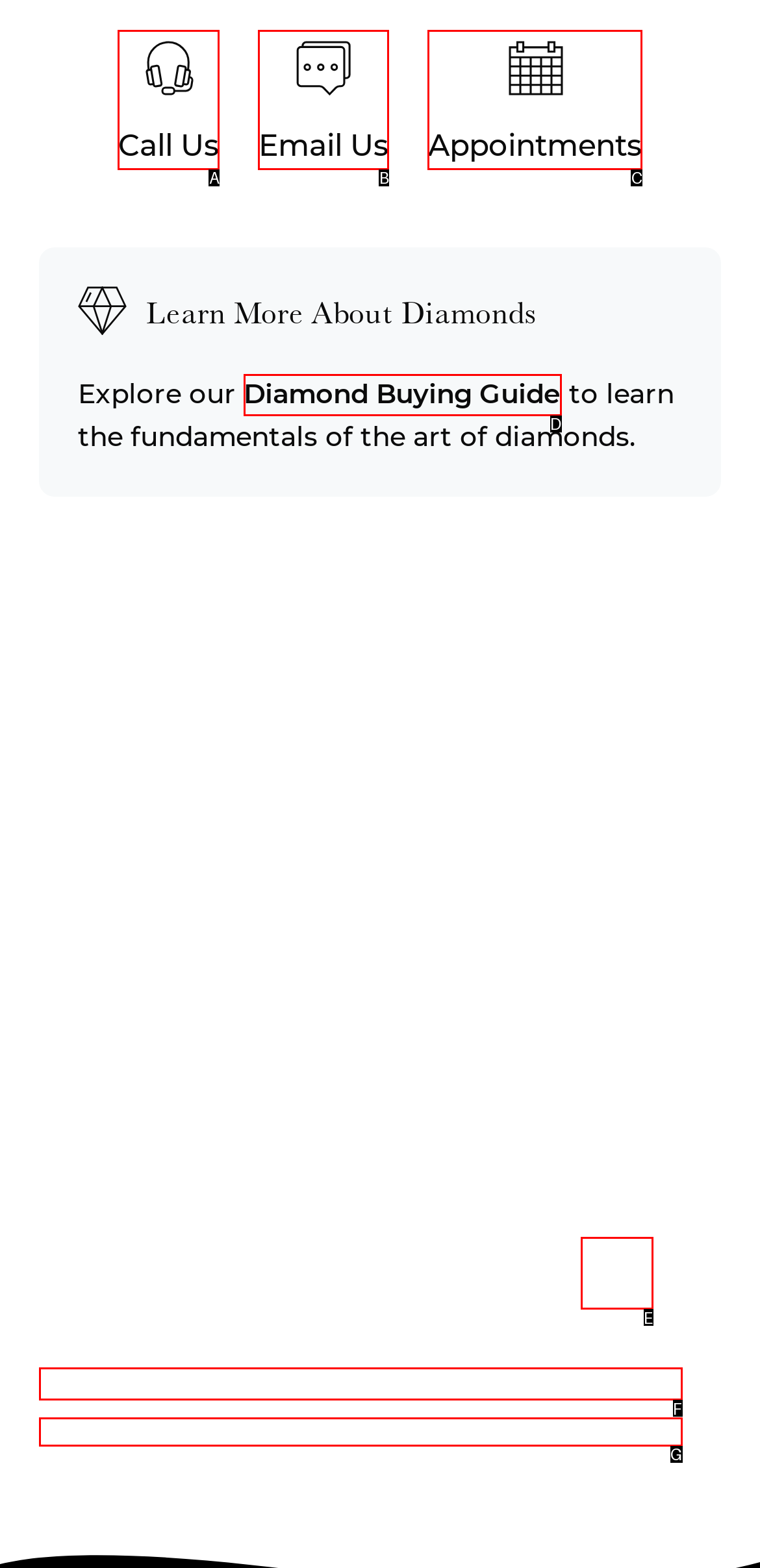Tell me which one HTML element best matches the description: Quick Buy Answer with the option's letter from the given choices directly.

E